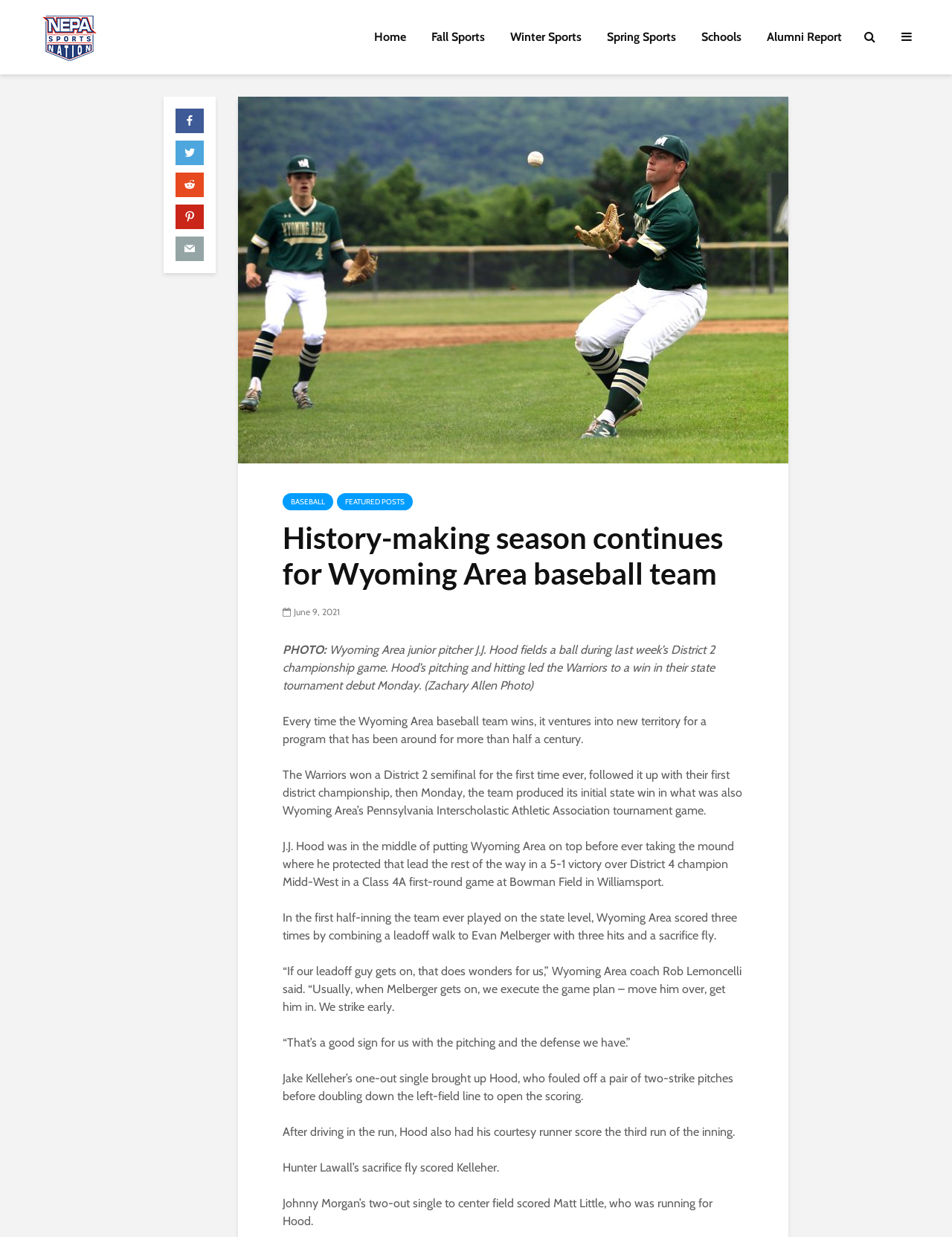Return the bounding box coordinates of the UI element that corresponds to this description: "Alumni Report". The coordinates must be given as four float numbers in the range of 0 and 1, [left, top, right, bottom].

[0.794, 0.018, 0.896, 0.042]